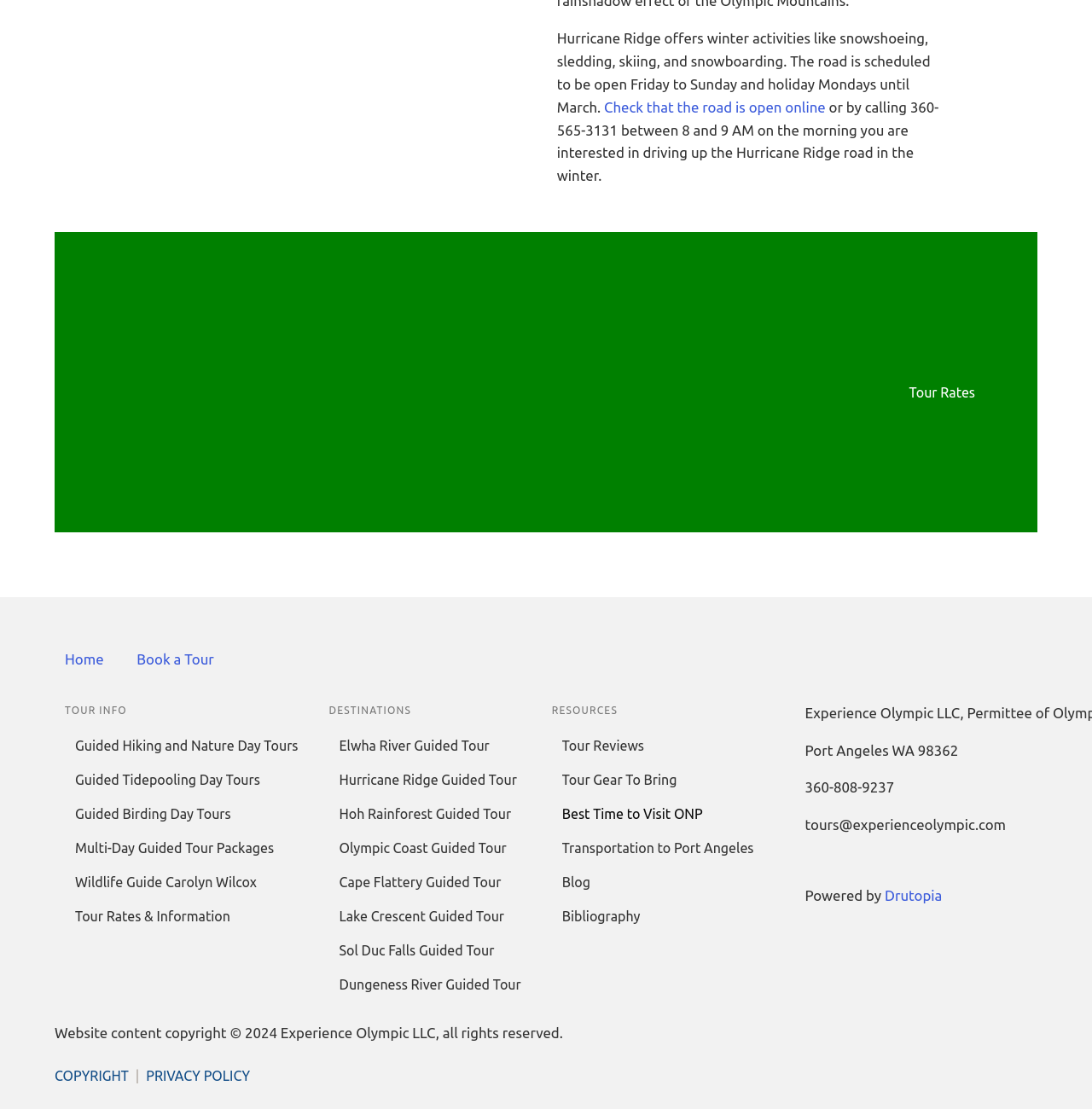Please determine the bounding box coordinates for the element that should be clicked to follow these instructions: "Book a Tour".

[0.125, 0.587, 0.196, 0.602]